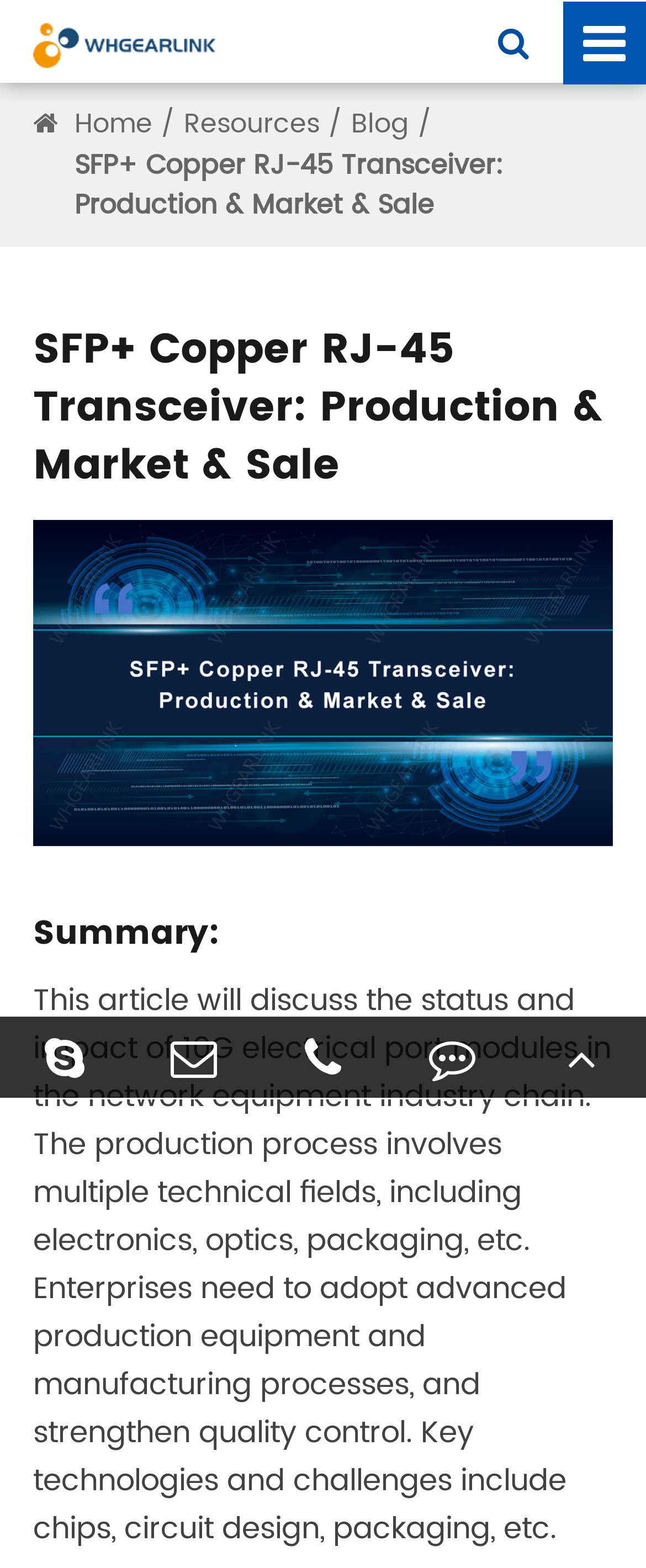Please find the bounding box coordinates of the element that you should click to achieve the following instruction: "read the blog". The coordinates should be presented as four float numbers between 0 and 1: [left, top, right, bottom].

[0.544, 0.067, 0.633, 0.092]